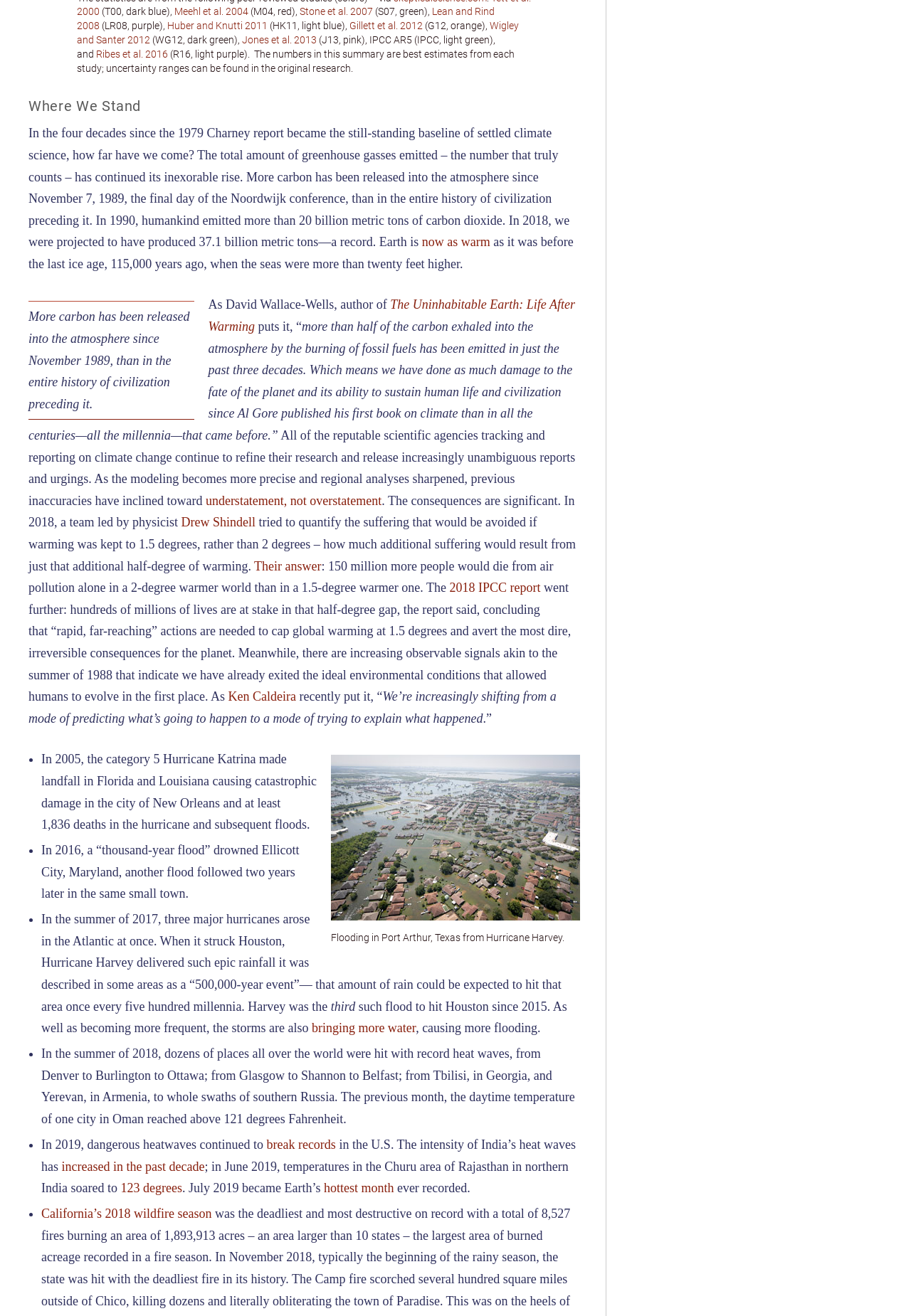Specify the bounding box coordinates of the area to click in order to execute this command: 'view the figure 'Flooding in Port Arthur, Texas from Hurricane Harvey''. The coordinates should consist of four float numbers ranging from 0 to 1, and should be formatted as [left, top, right, bottom].

[0.363, 0.574, 0.637, 0.727]